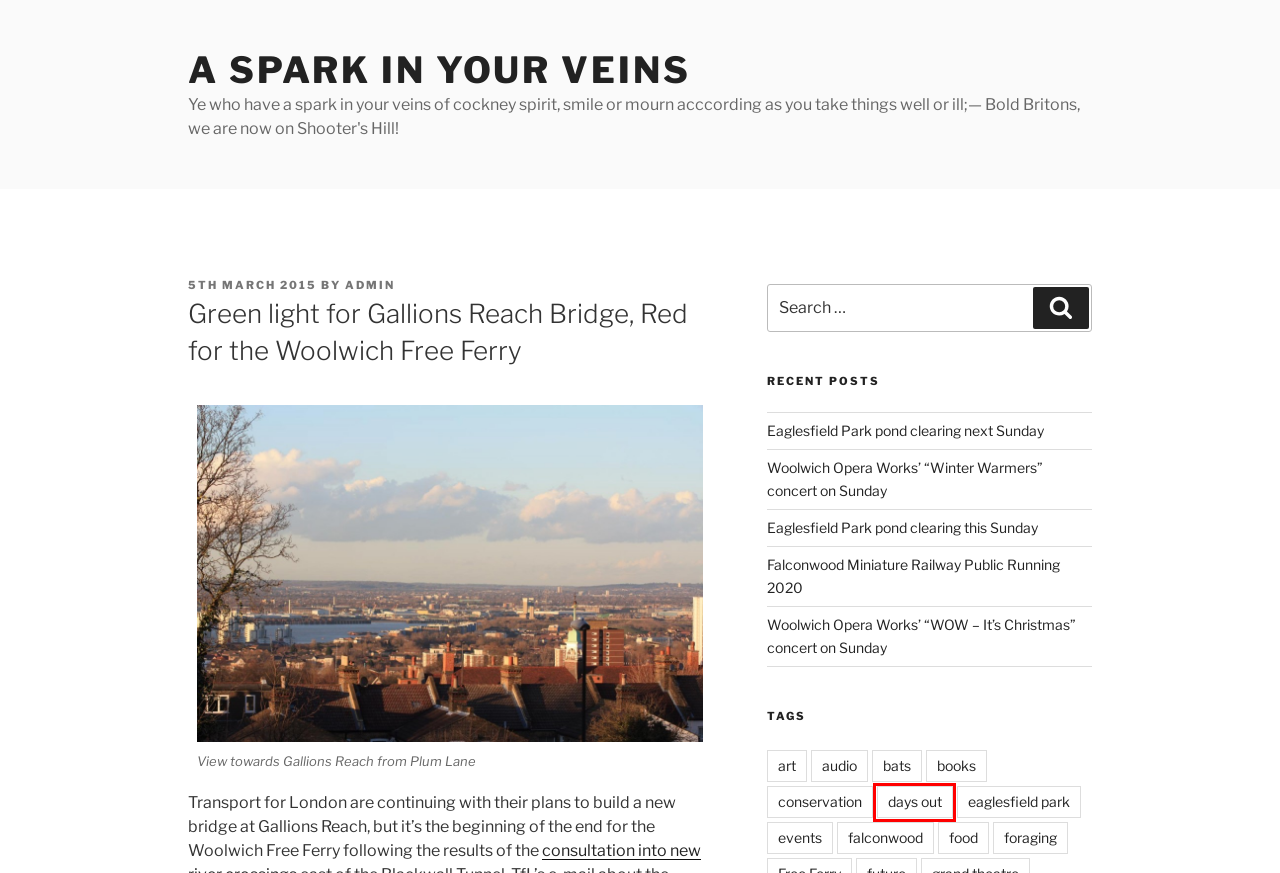You are presented with a screenshot of a webpage containing a red bounding box around a particular UI element. Select the best webpage description that matches the new webpage after clicking the element within the bounding box. Here are the candidates:
A. art – a spark in your veins
B. books – a spark in your veins
C. events – a spark in your veins
D. Woolwich Opera Works’ “WOW – It’s Christmas” concert on Sunday – a spark in your veins
E. bats – a spark in your veins
F. food – a spark in your veins
G. eaglesfield park – a spark in your veins
H. days out – a spark in your veins

H